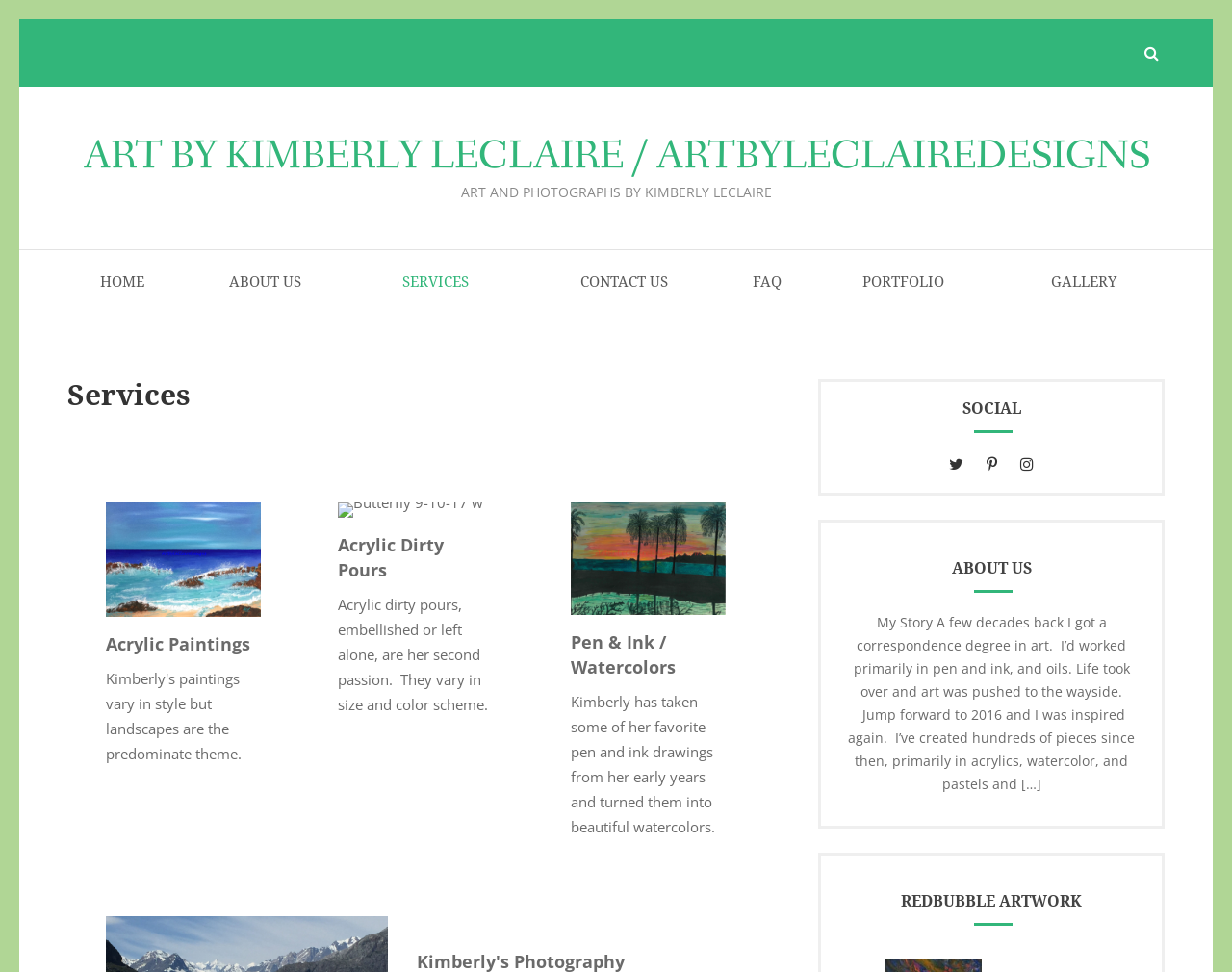Use the details in the image to answer the question thoroughly: 
What type of artwork is available on Redbubble?

The webpage has a section labeled 'REDBUBBLE ARTWORK' which suggests that the artist's artwork is available on Redbubble, a platform that allows artists to sell their work as various types of products.